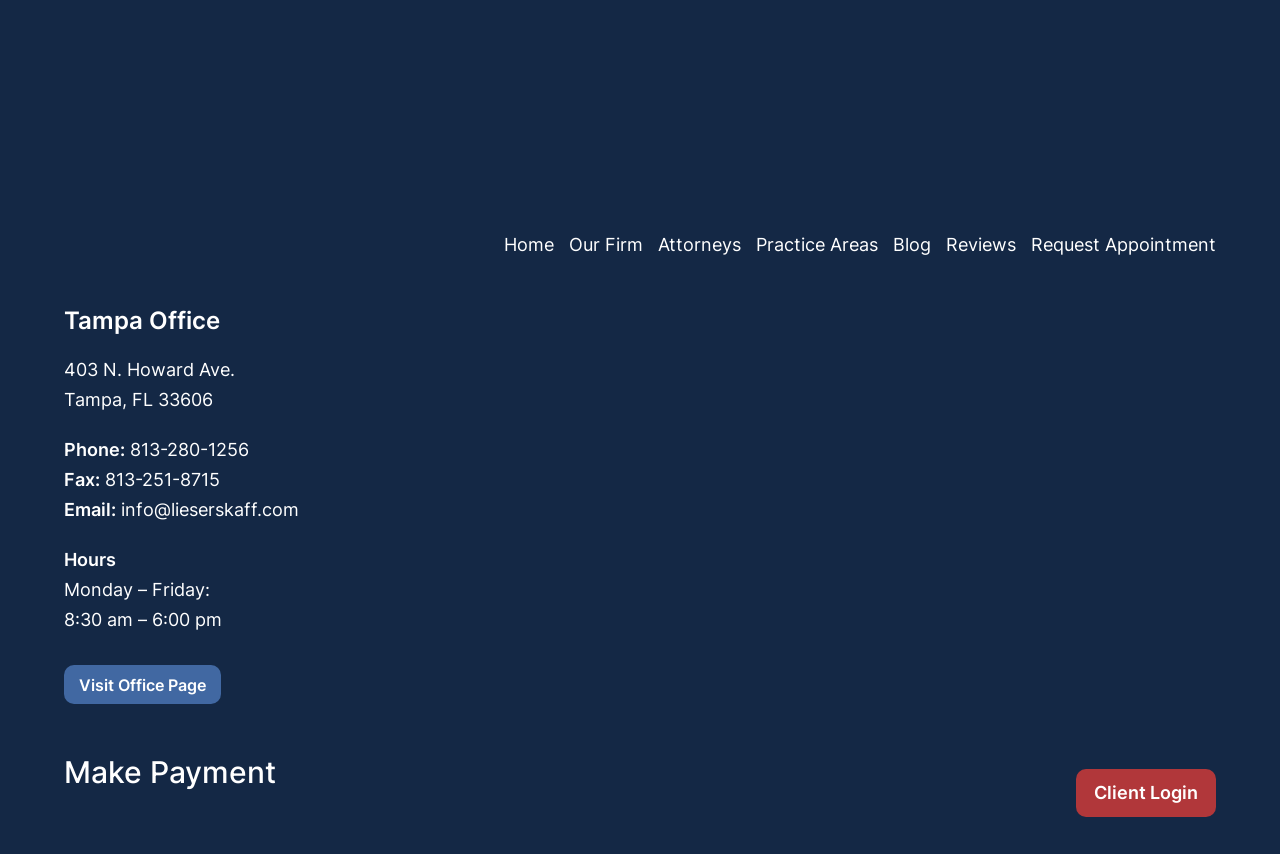Find the bounding box coordinates for the area that should be clicked to accomplish the instruction: "View the office location on the map".

[0.435, 0.399, 0.904, 0.75]